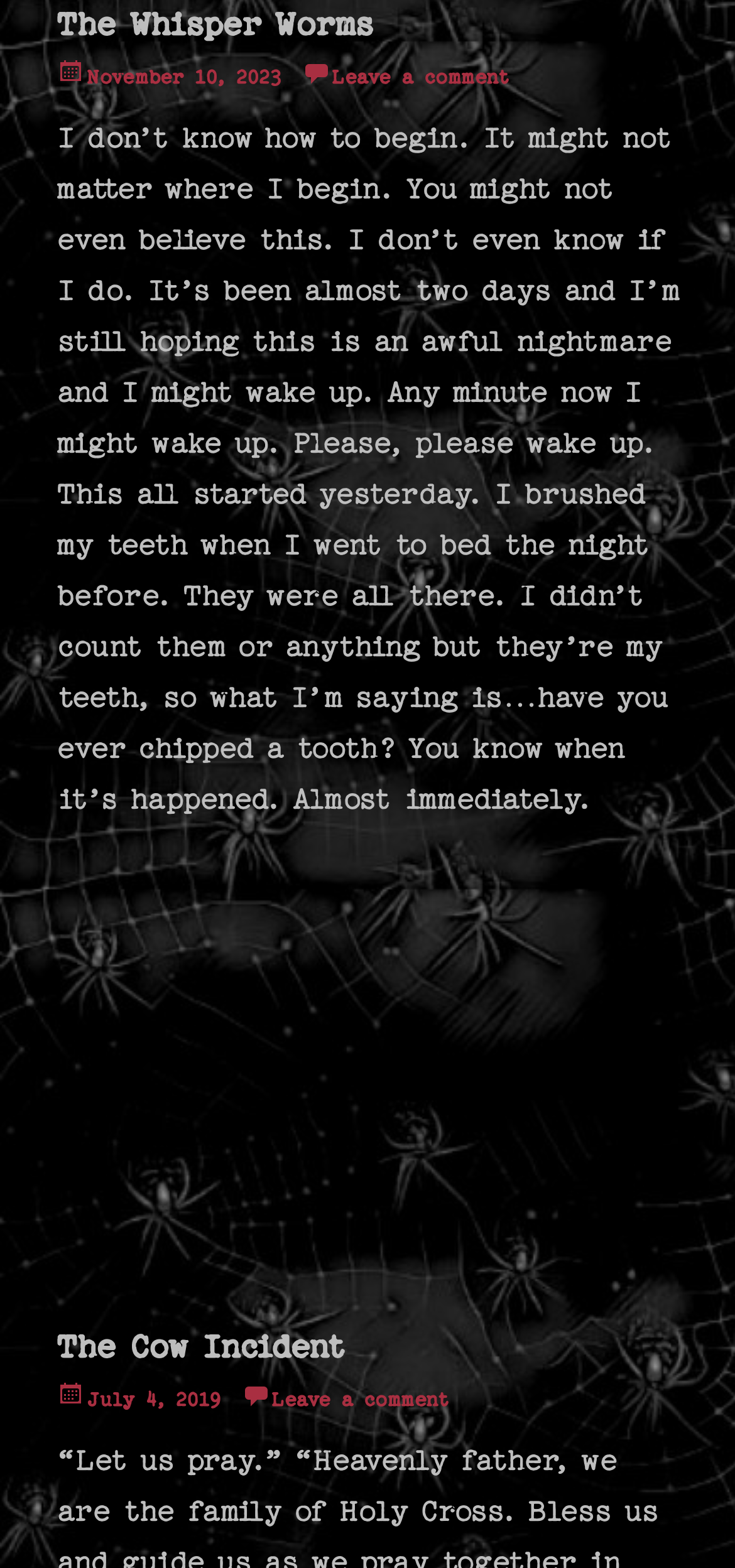When was the first article posted?
Please answer the question with a detailed response using the information from the screenshot.

The posting date of the first article can be found next to the title, where it says 'Posted on' followed by the date 'November 10, 2023'.